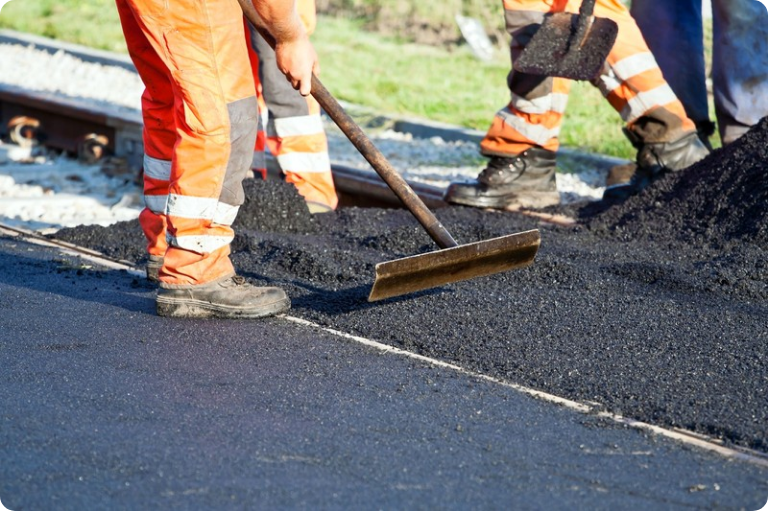Where is the construction scene taking place?
Please respond to the question with a detailed and thorough explanation.

The construction scene appears to be taking place outdoors, surrounded by greenery, which emphasizes an active and industrious environment focused on road maintenance and construction, rather than an indoor or urban setting.